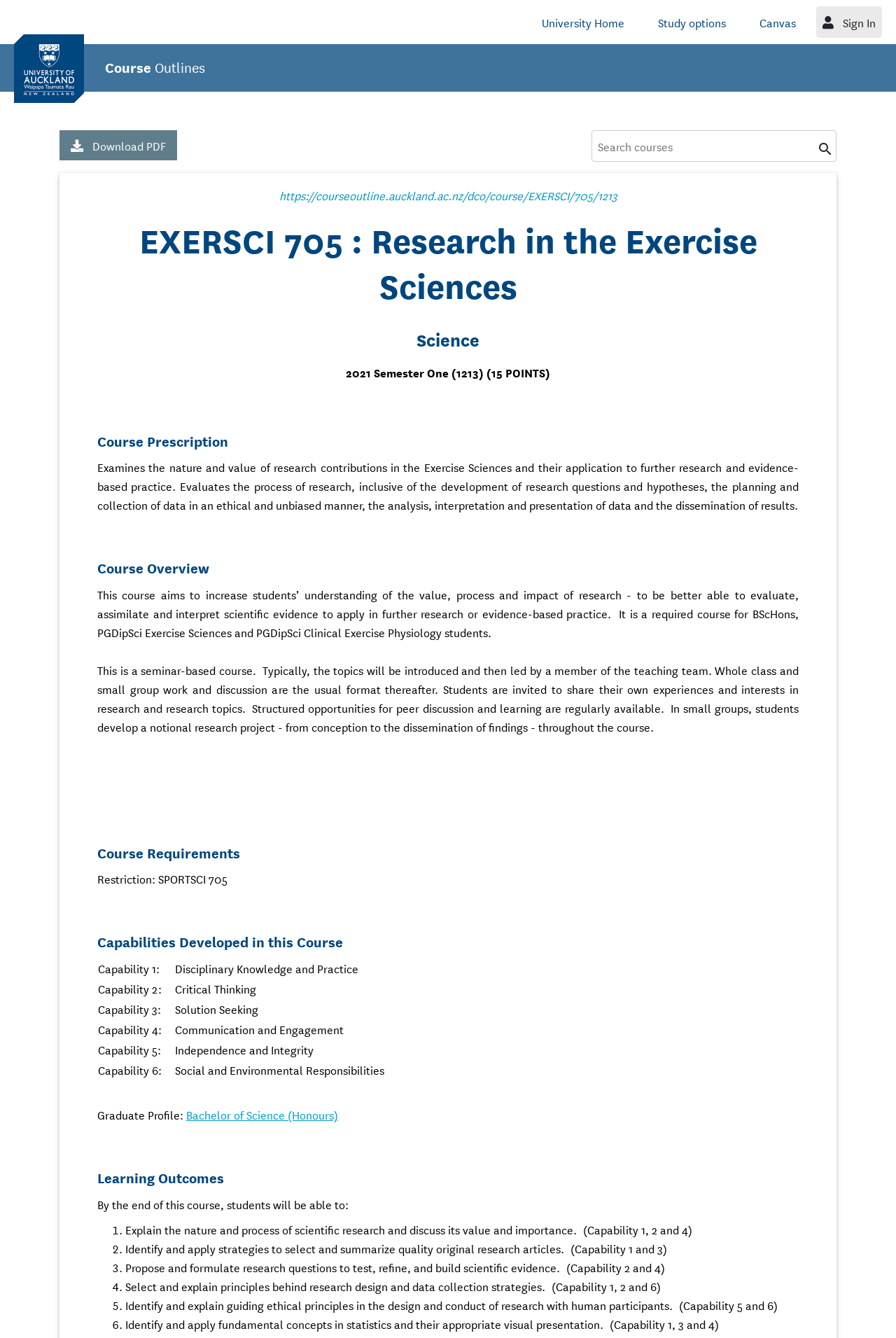Find the headline of the webpage and generate its text content.

EXERSCI 705 : Research in the Exercise Sciences